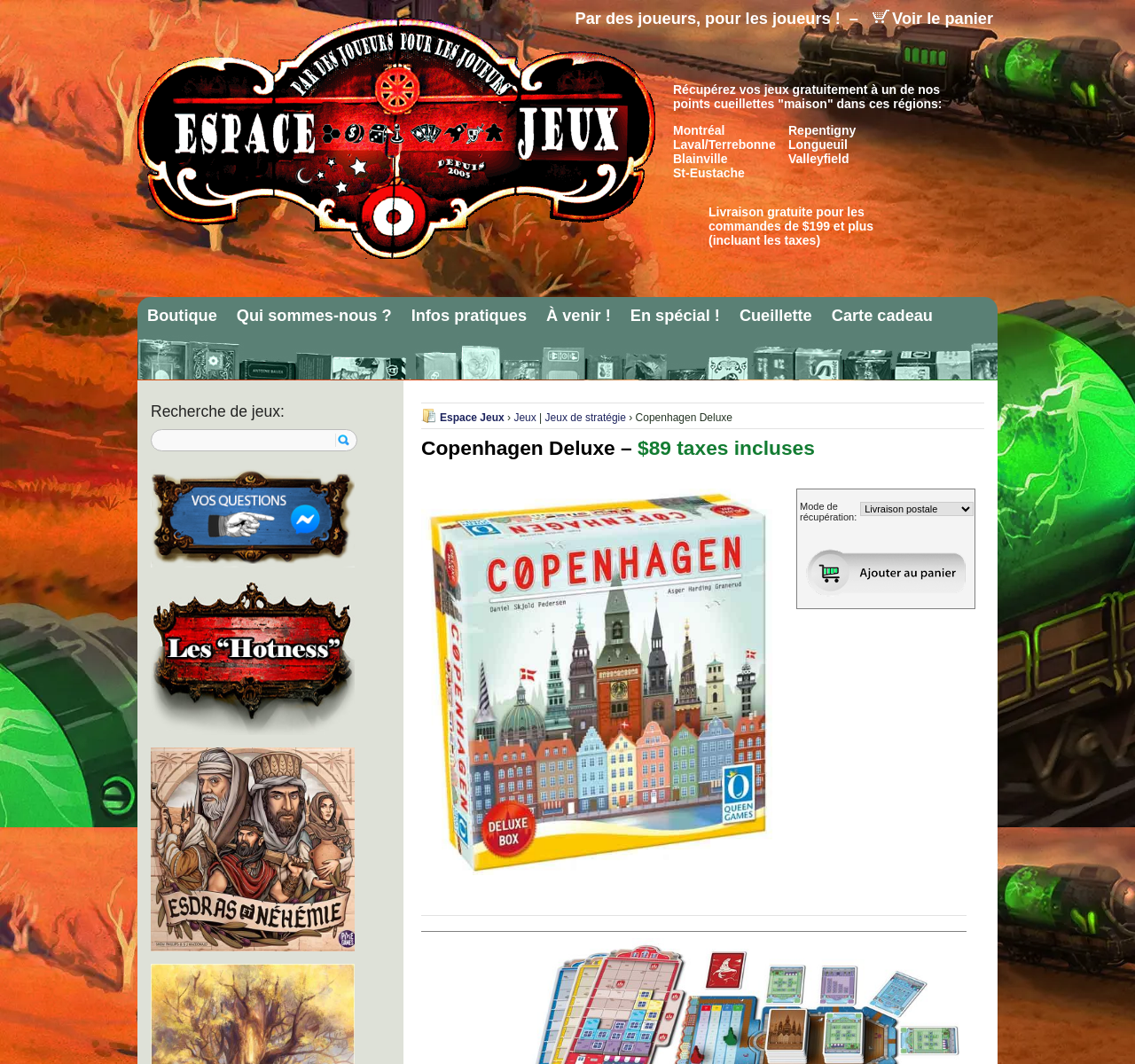Identify the bounding box coordinates of the clickable region necessary to fulfill the following instruction: "View cart". The bounding box coordinates should be four float numbers between 0 and 1, i.e., [left, top, right, bottom].

[0.786, 0.009, 0.875, 0.026]